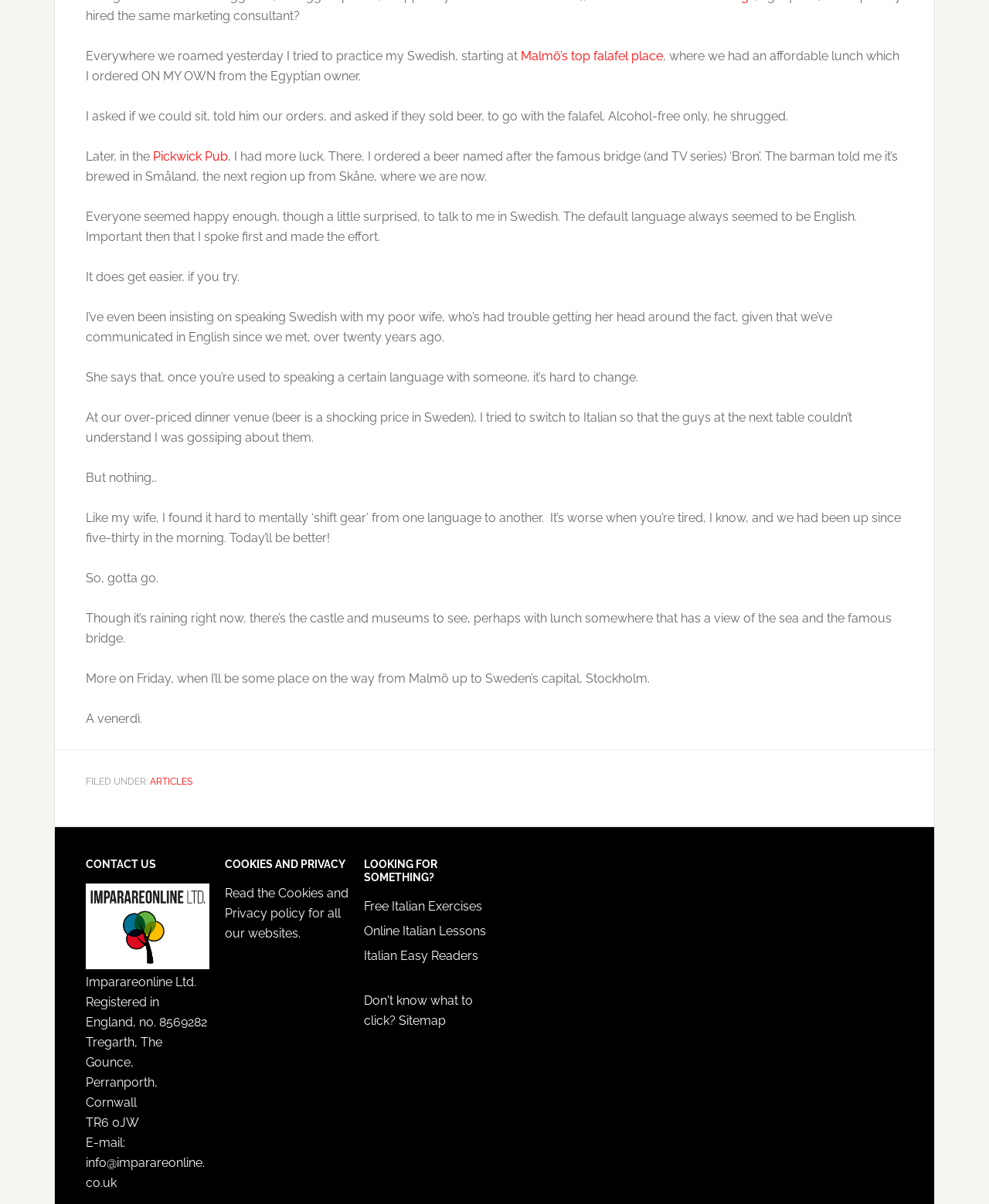Using the format (top-left x, top-left y, bottom-right x, bottom-right y), provide the bounding box coordinates for the described UI element. All values should be floating point numbers between 0 and 1: Malmö’s top falafel place

[0.527, 0.04, 0.67, 0.052]